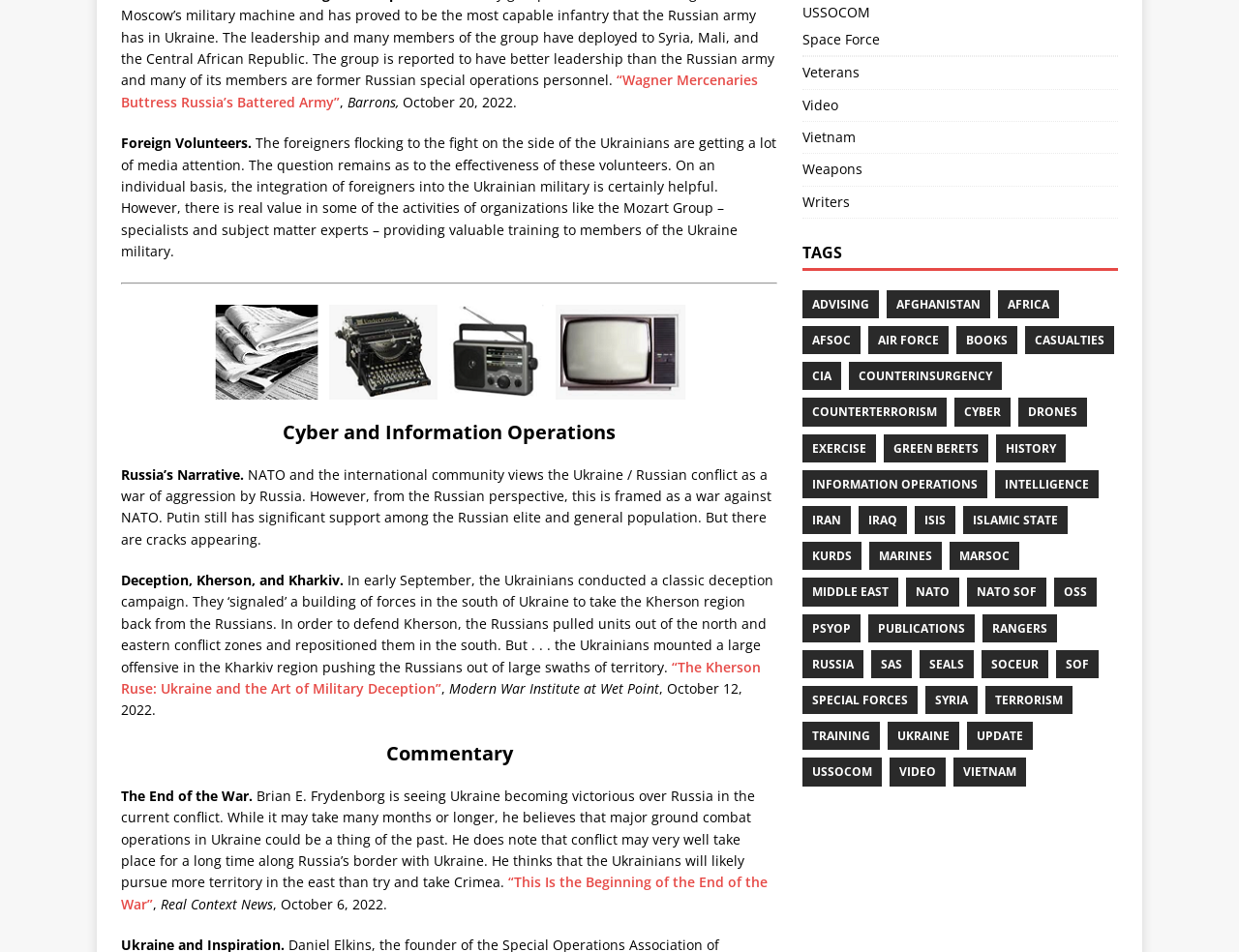Identify the bounding box coordinates of the section to be clicked to complete the task described by the following instruction: "Read the commentary 'This Is the Beginning of the End of the War'". The coordinates should be four float numbers between 0 and 1, formatted as [left, top, right, bottom].

[0.098, 0.917, 0.62, 0.959]